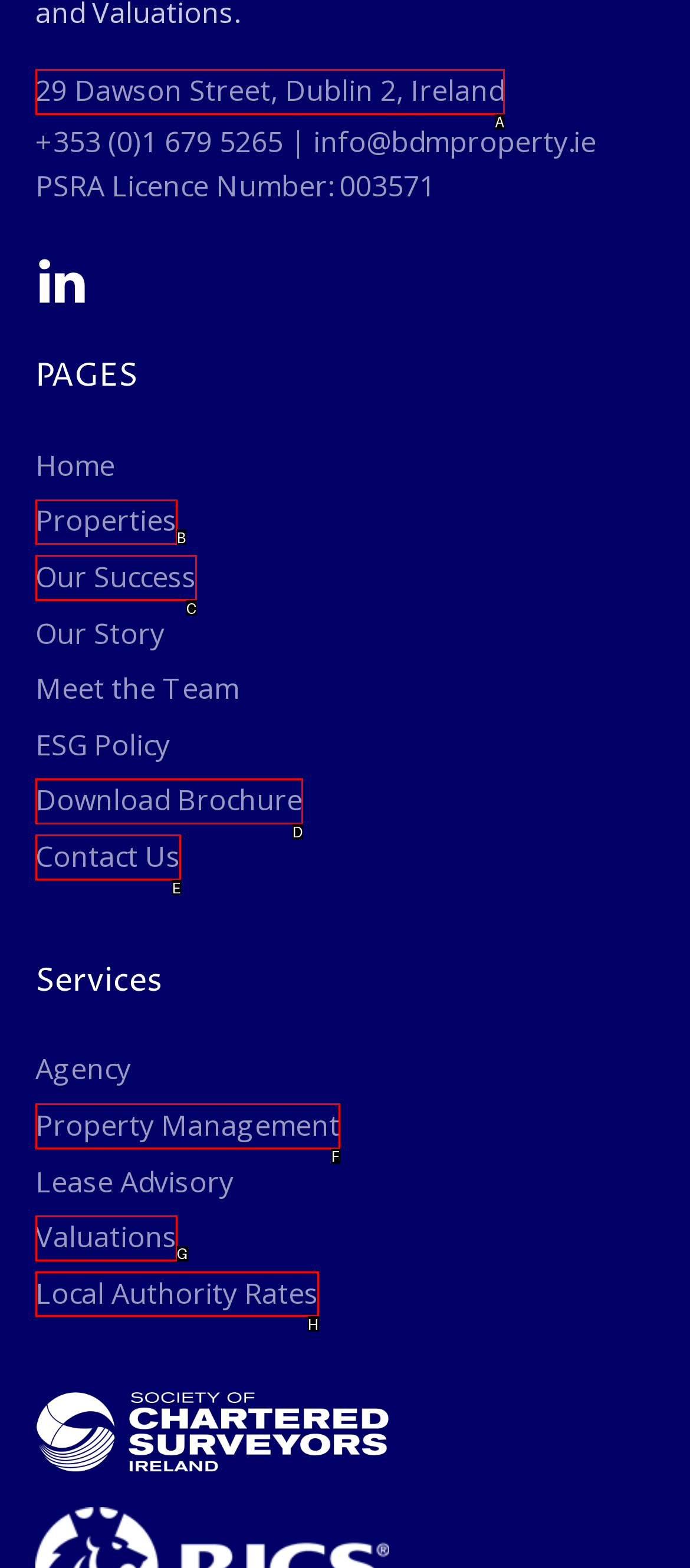Assess the description: alt="Community Works" and select the option that matches. Provide the letter of the chosen option directly from the given choices.

None